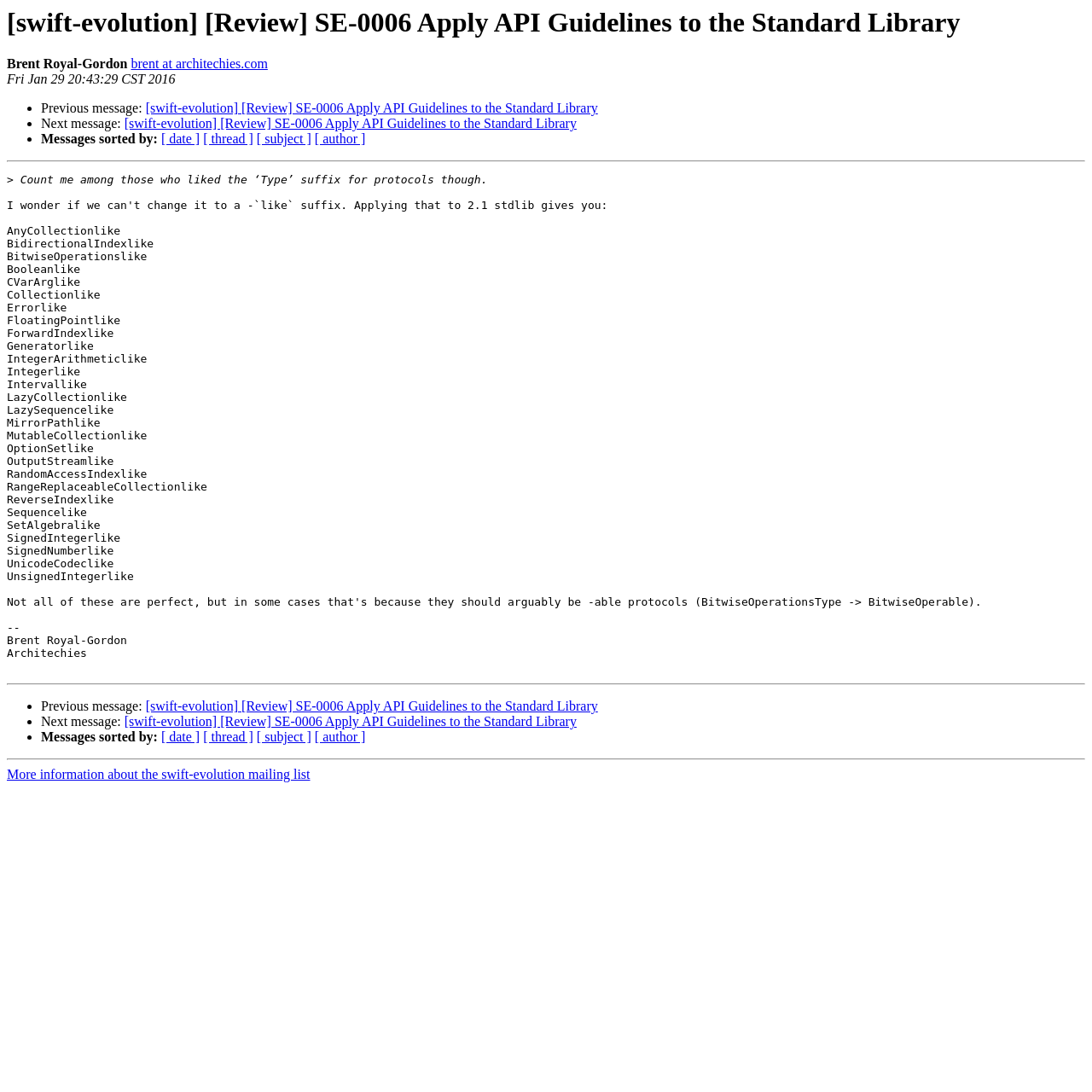Create an elaborate caption that covers all aspects of the webpage.

This webpage appears to be a discussion thread or email conversation related to the Swift Evolution proposal SE-0006, which aims to apply API guidelines to the Standard Library. 

At the top of the page, there is a heading with the title of the proposal, followed by the name "Brent Royal-Gordon" and his email address "brent at architechies.com". The date "Fri Jan 29 20:43:29 CST 2016" is also displayed.

Below the heading, there are three bullet points with links to previous and next messages, as well as an option to sort messages by date, thread, subject, or author.

The main content of the page is a message from Brent Royal-Gordon, which starts with a greater-than symbol (>) and expresses his opinion on the proposal, specifically mentioning that he liked the 'Type' suffix for protocols.

The page is divided into sections by horizontal separators. Below the main message, there is another set of bullet points with links to previous and next messages, as well as sorting options. This is followed by a separator and a link to more information about the swift-evolution mailing list at the bottom of the page.